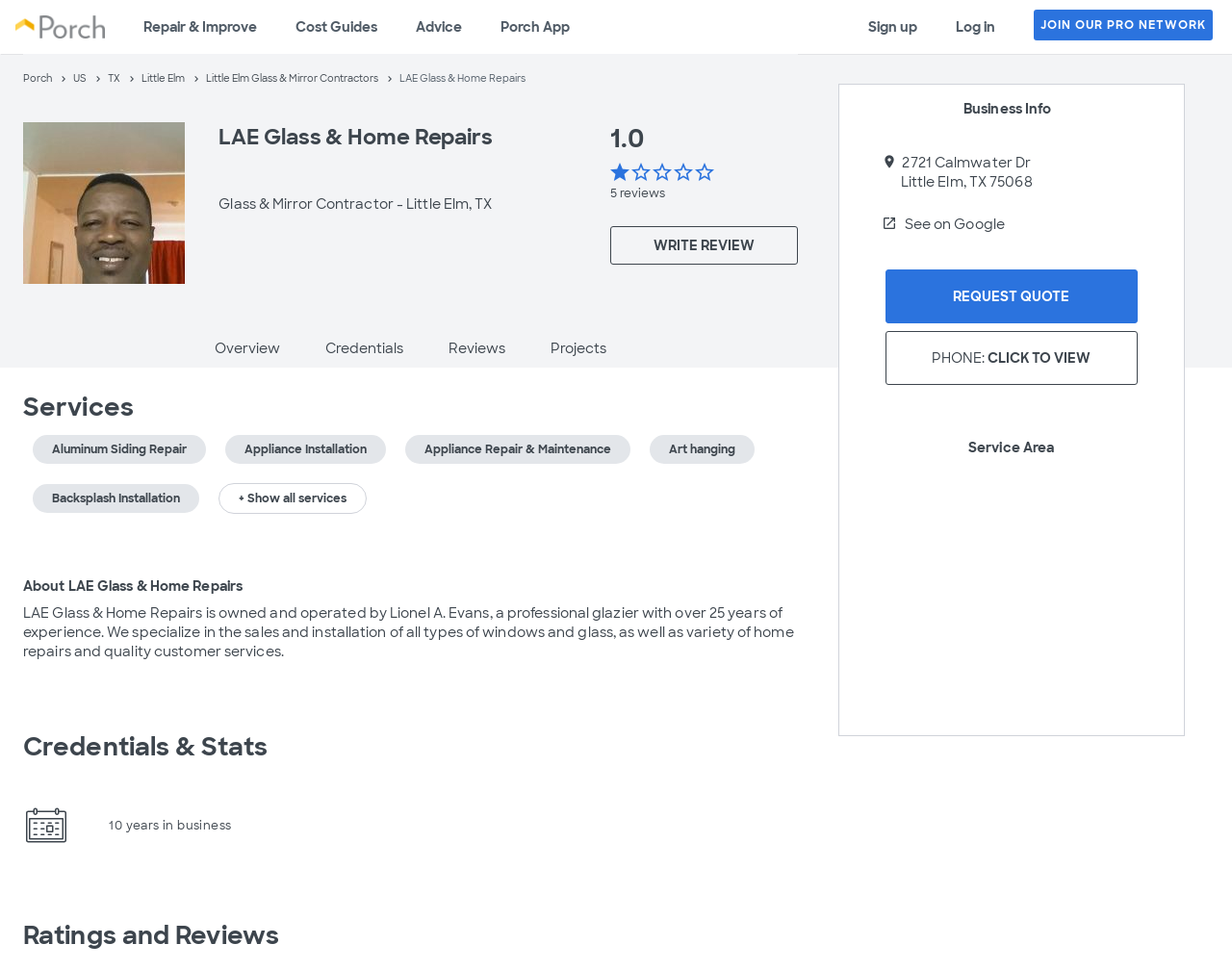Can you look at the image and give a comprehensive answer to the question:
What is the business address of LAE Glass & Home Repairs?

I found the business address by looking at the static text '2721 Calmwater Dr' and the subsequent text 'Little Elm, TX 75068', which together form the business address of LAE Glass & Home Repairs.